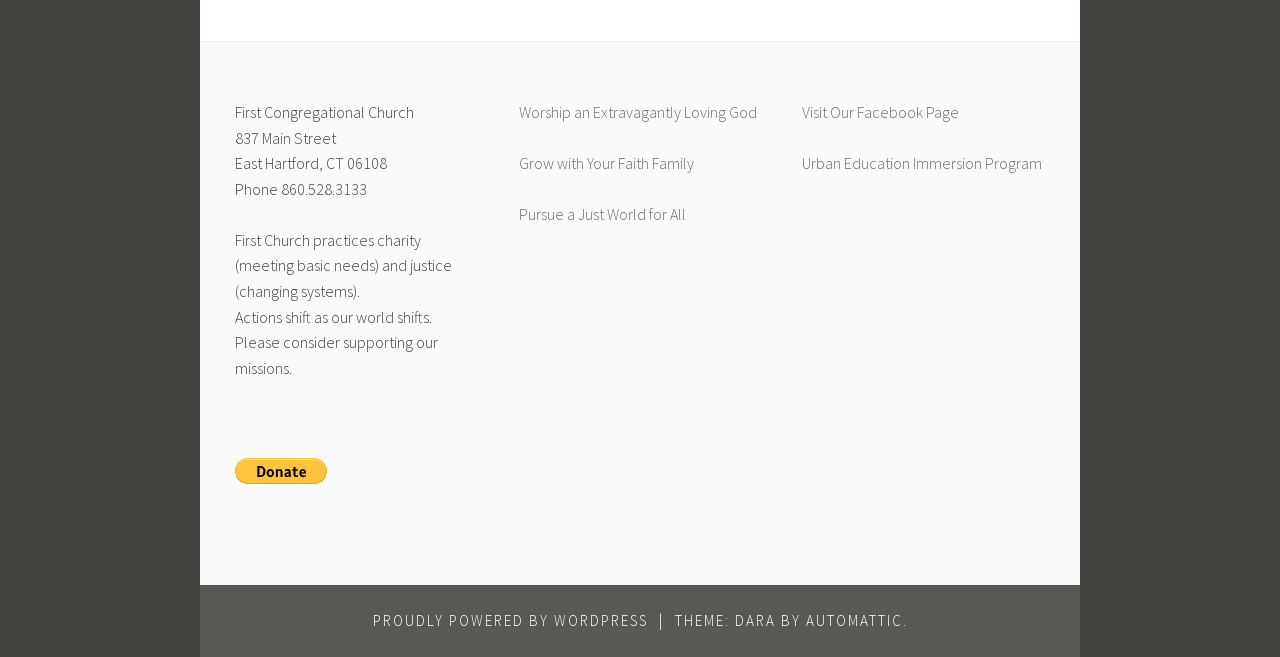Please reply with a single word or brief phrase to the question: 
What is the purpose of the 'Donate with PayPal' button?

To support the church's missions